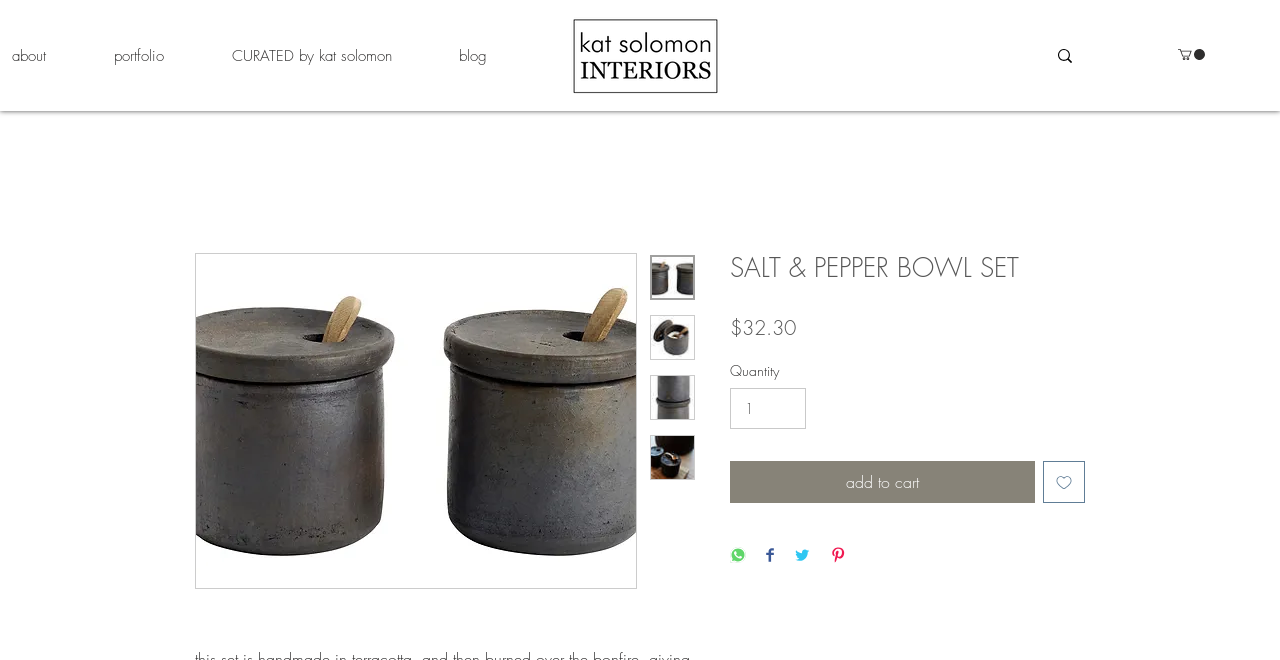Determine the bounding box for the UI element described here: "input value="1" aria-label="Quantity" value="1"".

[0.57, 0.588, 0.63, 0.65]